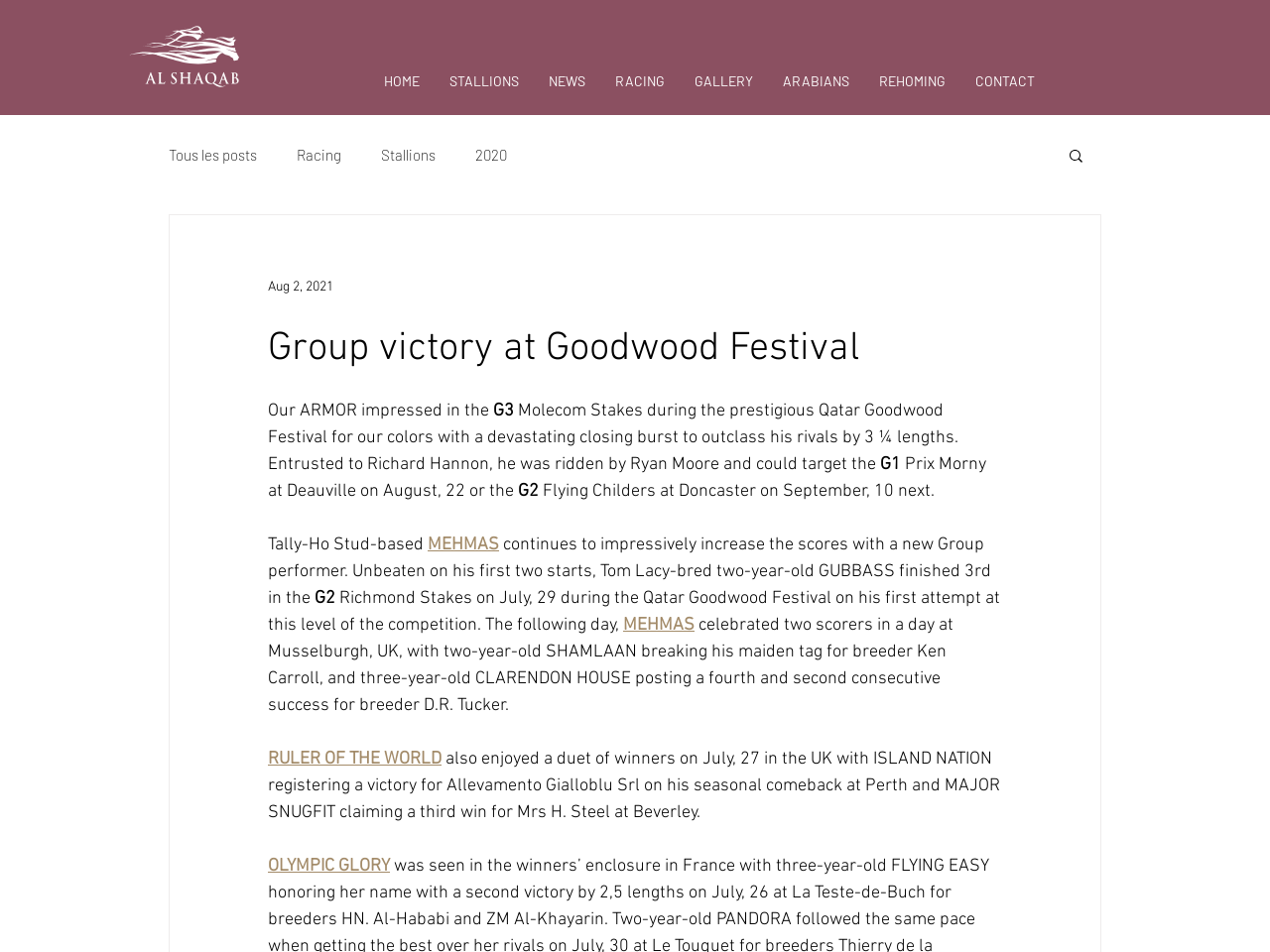Identify the bounding box coordinates for the UI element described as follows: "Tous les posts". Ensure the coordinates are four float numbers between 0 and 1, formatted as [left, top, right, bottom].

[0.133, 0.153, 0.202, 0.172]